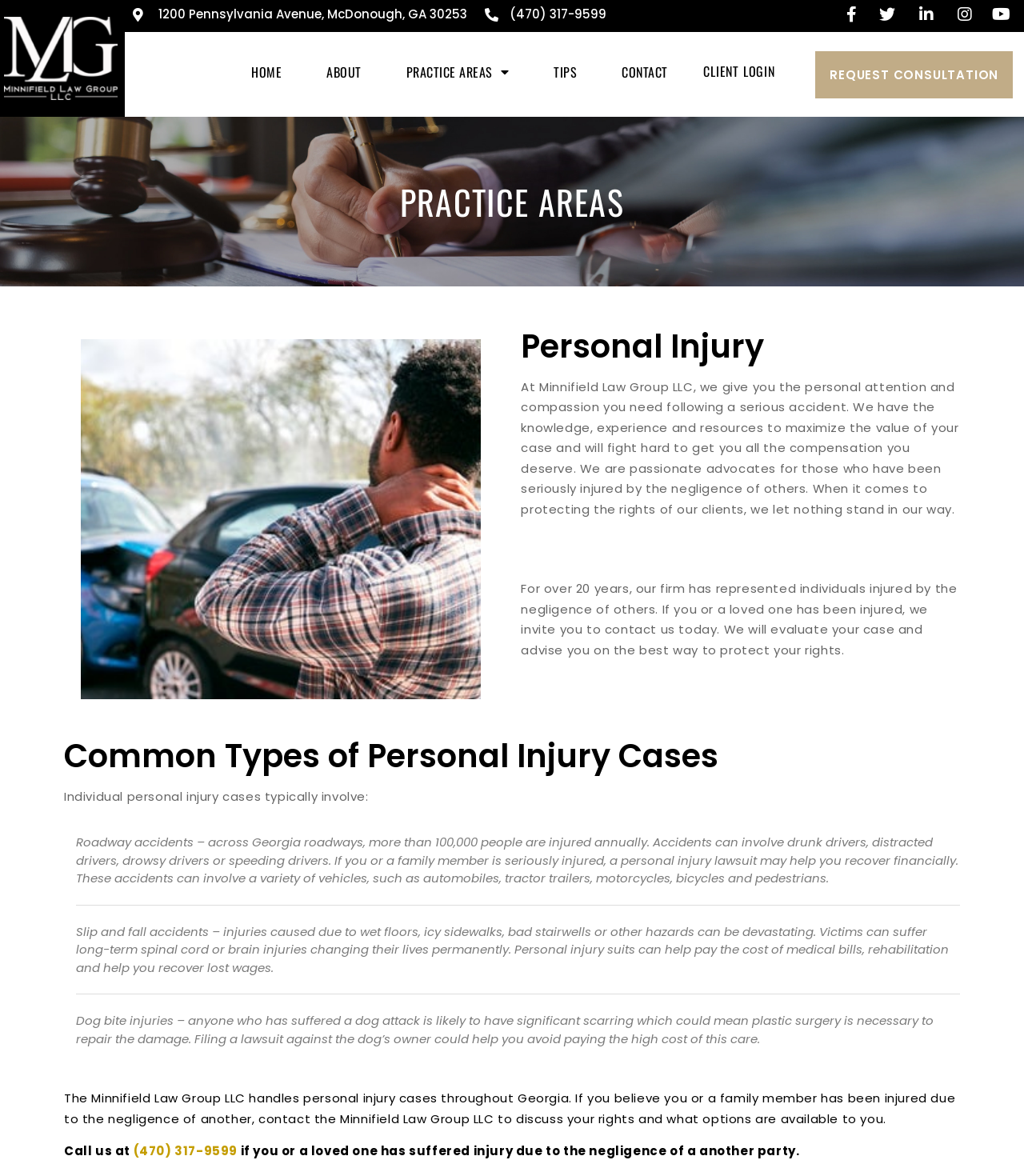Offer an extensive depiction of the webpage and its key elements.

The webpage is about the Minnifield Law Group, a personal injury law firm based in Jonesboro, GA. At the top left corner, there is a logo image. Below the logo, the firm's address and phone number are displayed. A navigation menu with links to "HOME", "ABOUT", "PRACTICE AREAS", "TIPS", "CONTACT", and "CLIENT LOGIN" is situated above the main content area.

The main content area is divided into sections. The first section has a heading "PRACTICE AREAS" and features an image related to auto accidents. Below the image, there is a heading "Personal Injury" followed by a paragraph of text describing the firm's approach to personal injury cases. The text explains that the firm provides personal attention and compassion to clients who have been seriously injured due to the negligence of others.

The next section has a heading "Common Types of Personal Injury Cases" and lists three types of cases: roadway accidents, slip and fall accidents, and dog bite injuries. Each type of case is described in a separate paragraph, explaining the potential consequences of such accidents and how personal injury lawsuits can help victims recover financially.

At the bottom of the page, there is a call-to-action section with a heading and a paragraph of text encouraging visitors to contact the Minnifield Law Group if they or a loved one has been injured due to the negligence of another party. The firm's phone number is displayed prominently, along with a link to request a consultation.